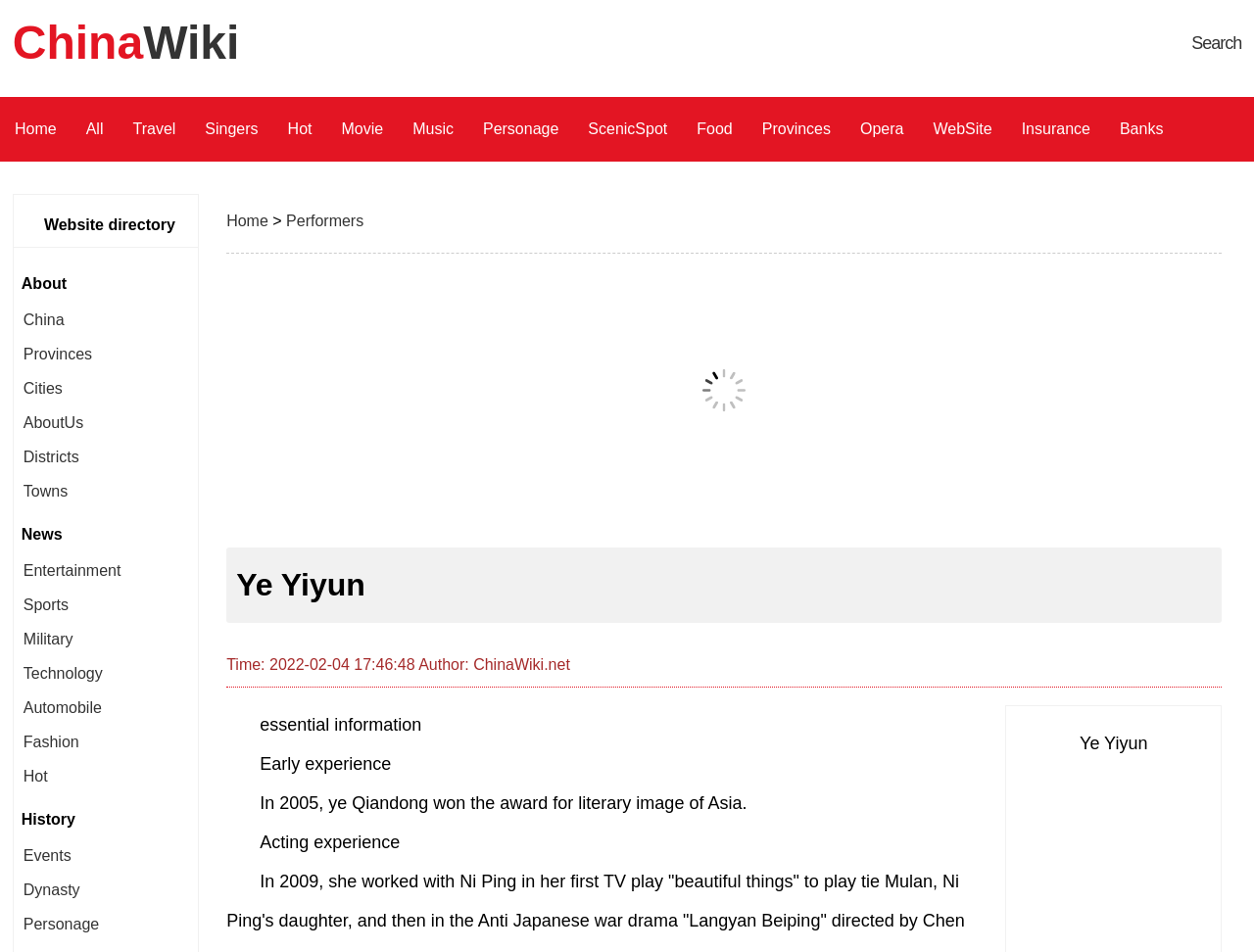Write an exhaustive caption that covers the webpage's main aspects.

The webpage is about Ye Yiyun, a Chinese individual. At the top left corner, there is a link to "ChinaWiki" and a search bar at the top right corner. Below the search bar, there is a navigation menu with links to various categories such as "Home", "All", "Travel", "Singers", "Hot", "Movie", "Music", "Personage", "ScenicSpot", "Food", "Provinces", "Opera", "WebSite", "Insurance", and "Banks".

On the left side of the page, there is a vertical menu with links to "Dynasty", "Hotels", "Idiom", "Schools", "Performers", and others. Above this menu, there is a heading that reads "Ye Yiyun". Below the heading, there is a section with information about Ye Yiyun, including the time and author of the article, and a link to "ChinaWiki.net".

The main content of the page is divided into sections, including "essential information", "Early experience", and "Acting experience". The "Early experience" section mentions that Ye Qiandong won an award for literary image of Asia in 2005. The "Acting experience" section provides more information about Ye Yiyun's acting career.

On the right side of the page, there is a section with links to various topics such as "About", "News", "Entertainment", "Sports", "Military", "Technology", "Automobile", "Fashion", and "History". There is also an advertisement iframe below the navigation menu.

Overall, the webpage provides information about Ye Yiyun's life and career, as well as links to various topics related to China and its culture.